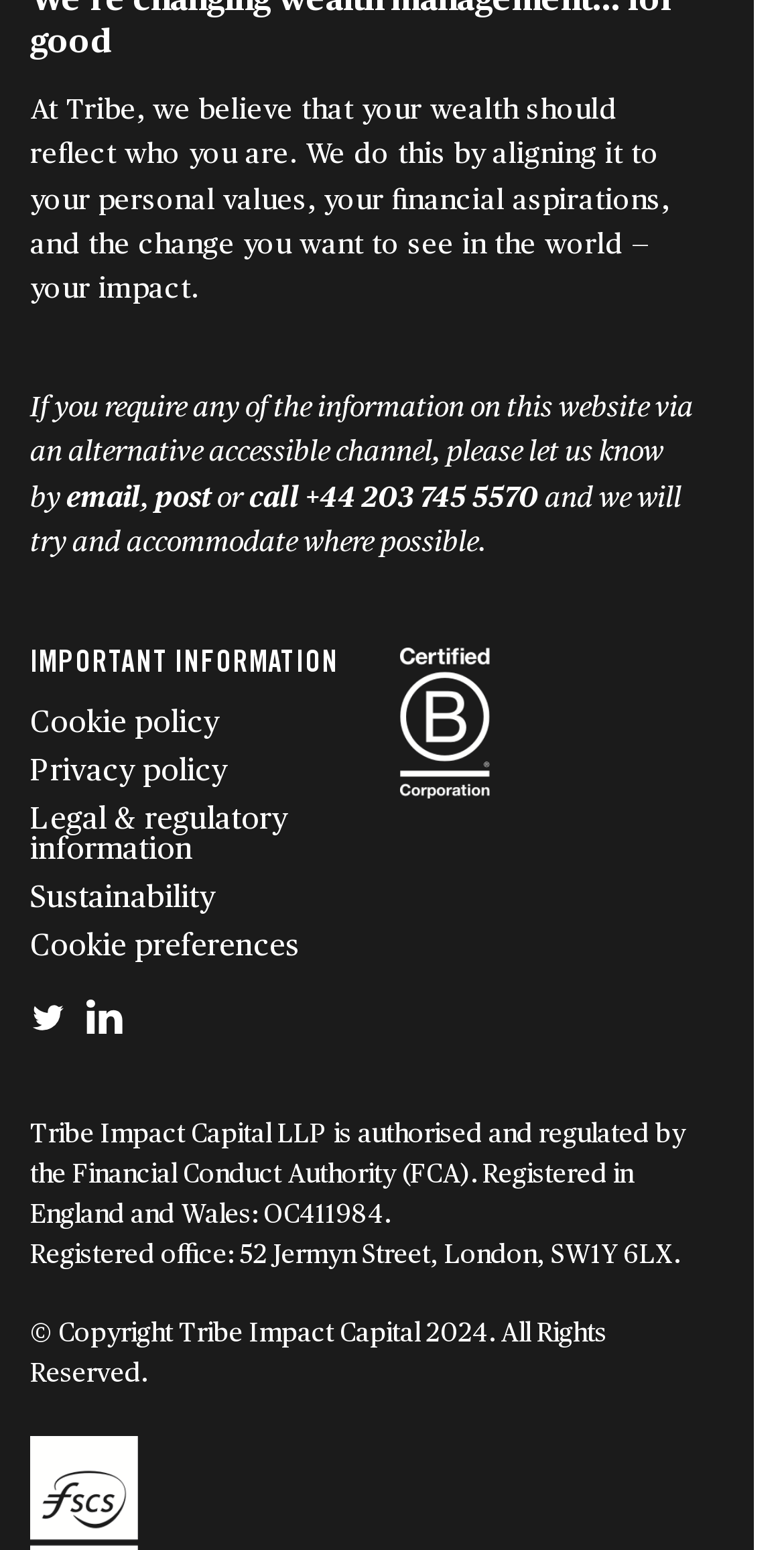Pinpoint the bounding box coordinates of the area that must be clicked to complete this instruction: "Visit Twitter page".

[0.038, 0.644, 0.085, 0.668]